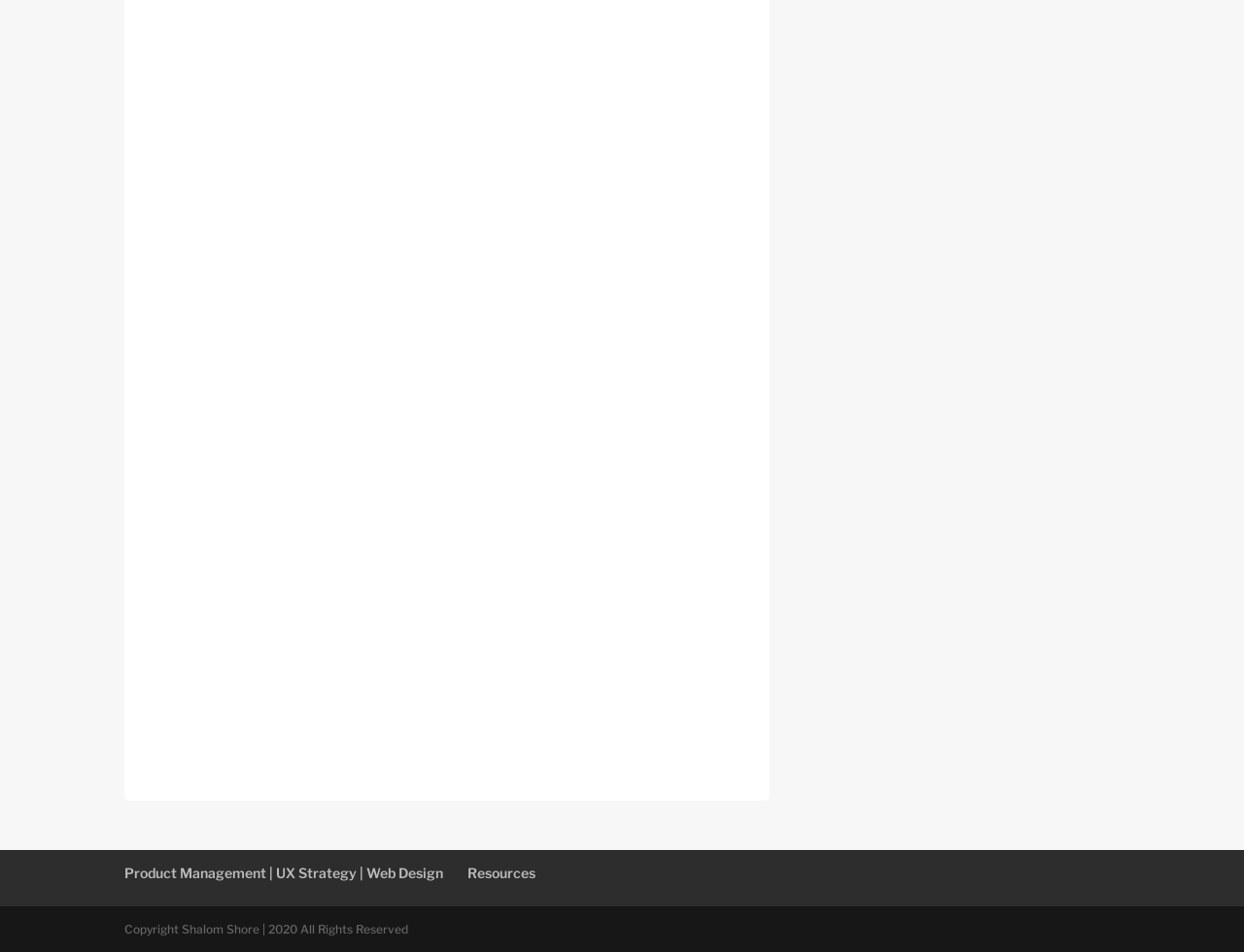What is the name of the copyright holder?
Provide a detailed and well-explained answer to the question.

The webpage has a static text at the bottom 'Copyright Shalom Shore | 2020 All Rights Reserved', which indicates that Shalom Shore is the copyright holder.